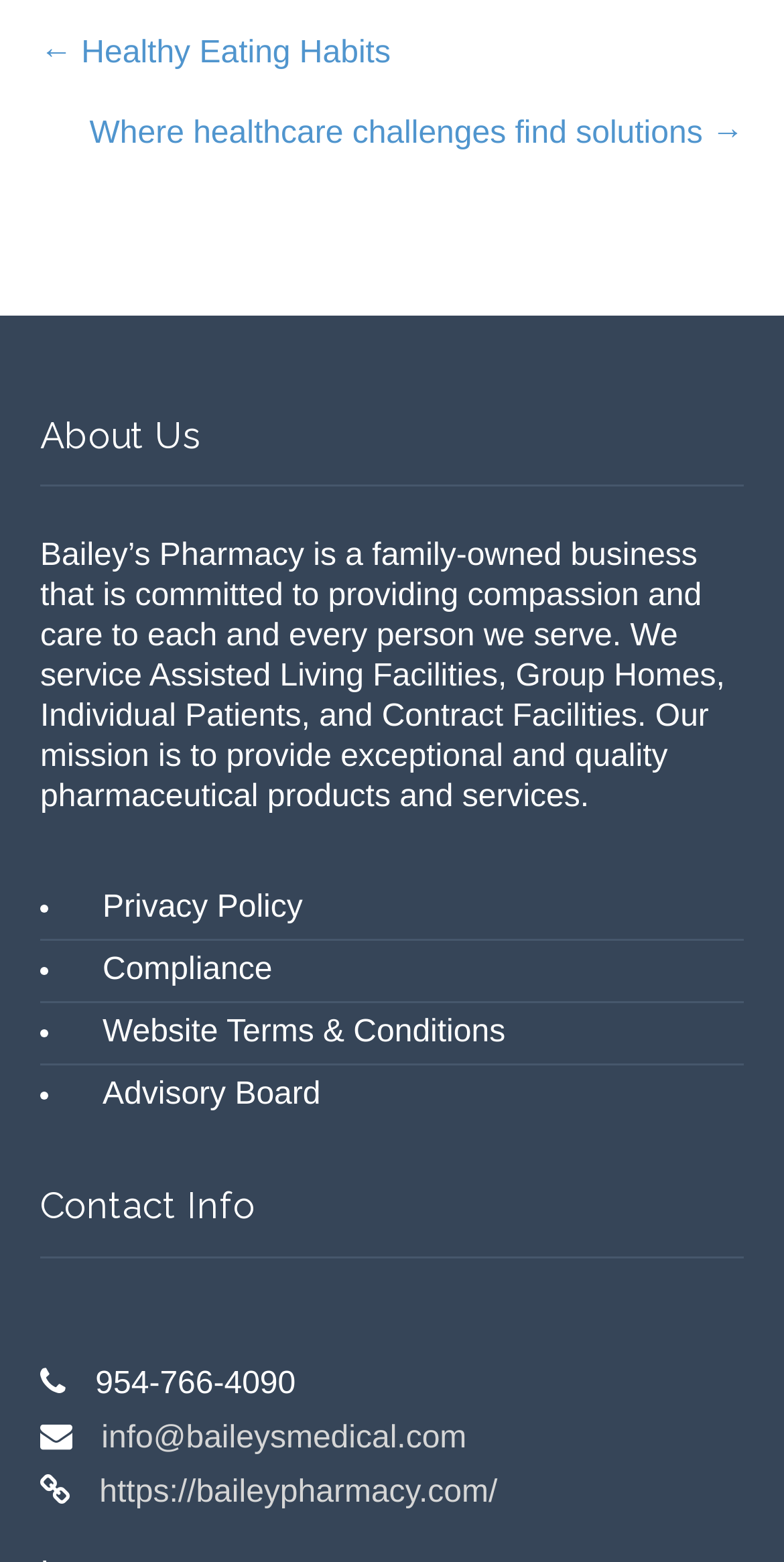Please specify the bounding box coordinates of the clickable section necessary to execute the following command: "open MENU".

None